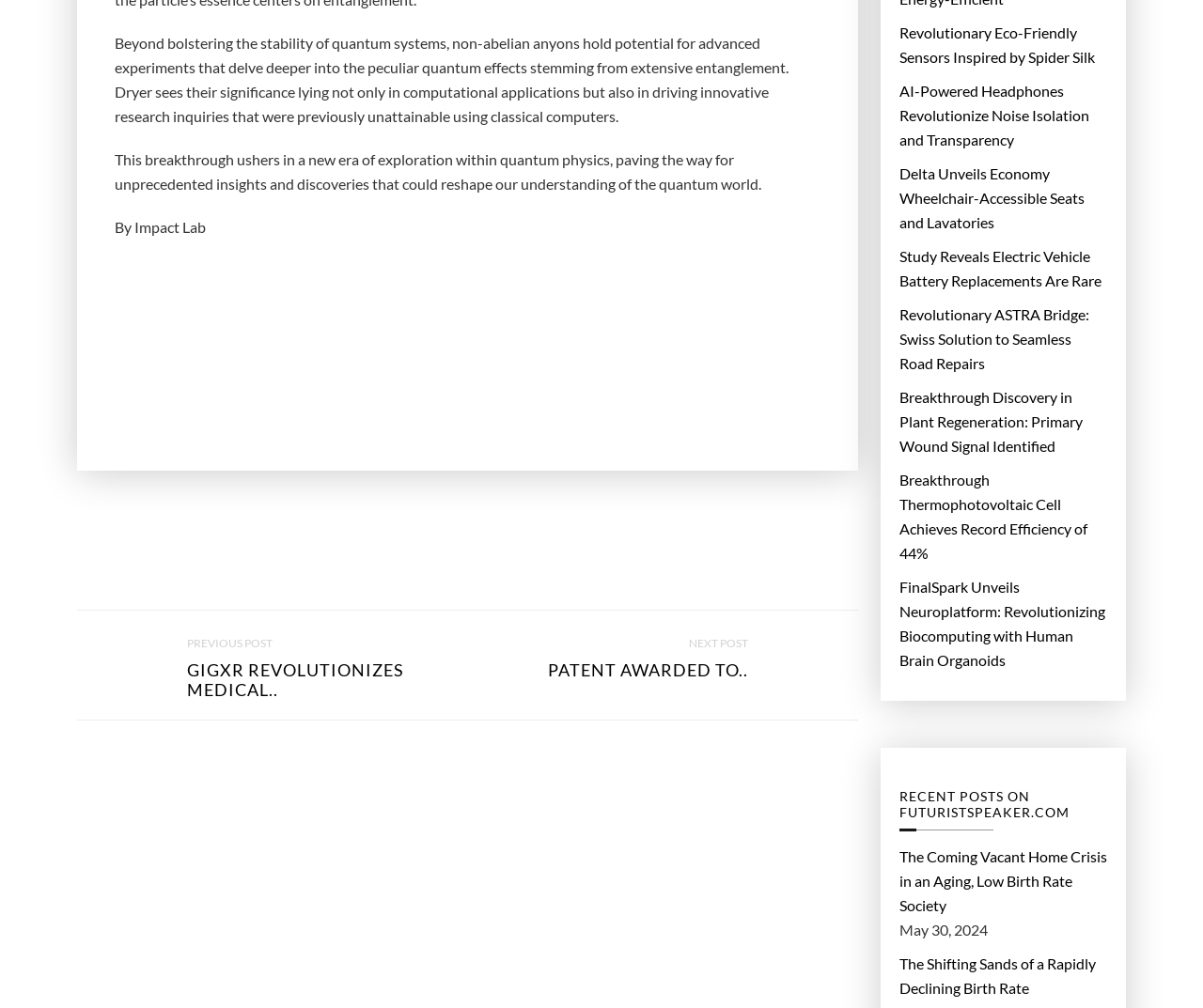Based on the image, provide a detailed response to the question:
What is the purpose of the 'By Impact Lab' text?

The text 'By Impact Lab' is located at the top of the page, and it seems to be an attribution or a credit to the author or organization responsible for the content, suggesting that Impact Lab is the creator or publisher of the article.